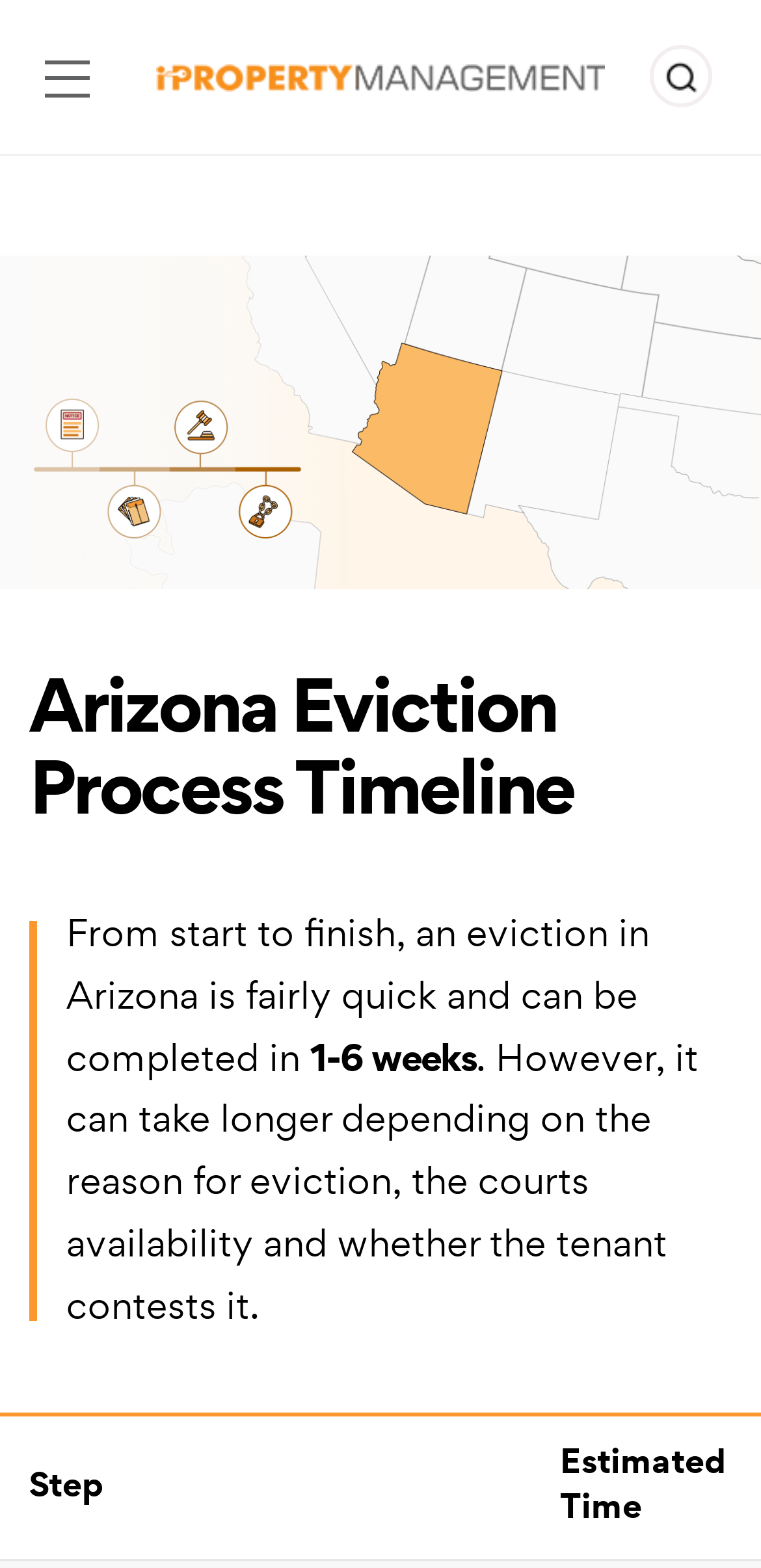Give a concise answer using only one word or phrase for this question:
What is the purpose of the search bar?

To search the website